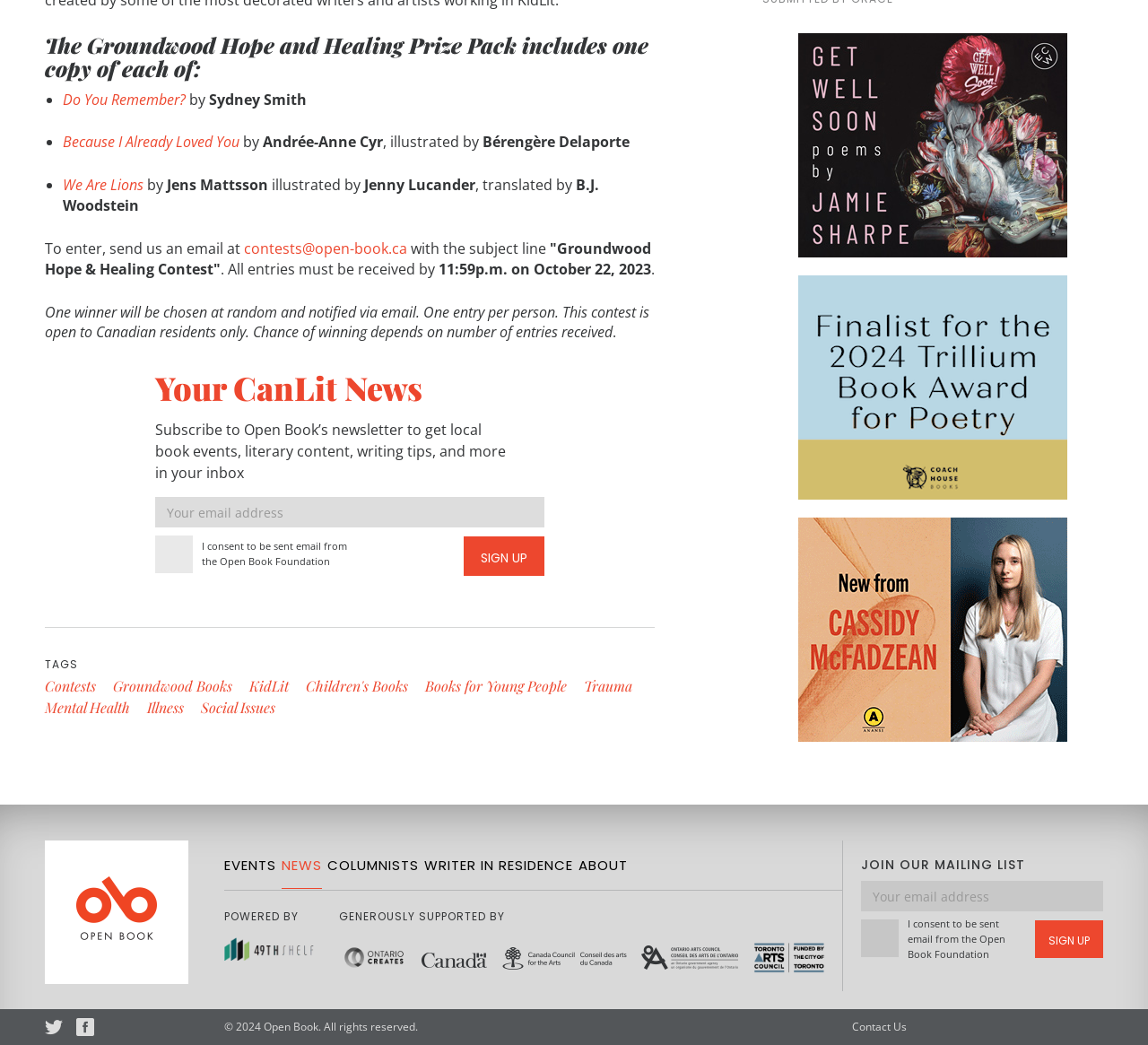Kindly determine the bounding box coordinates for the area that needs to be clicked to execute this instruction: "Enter email address to subscribe to Open Book’s newsletter".

[0.135, 0.476, 0.474, 0.505]